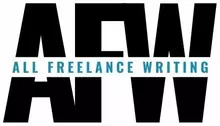What is the nature of the freelance writing world?
Provide a fully detailed and comprehensive answer to the question.

The caption describes the design of the logo as modern and impactful, reflecting the vibrant and dynamic nature of the freelance writing world.